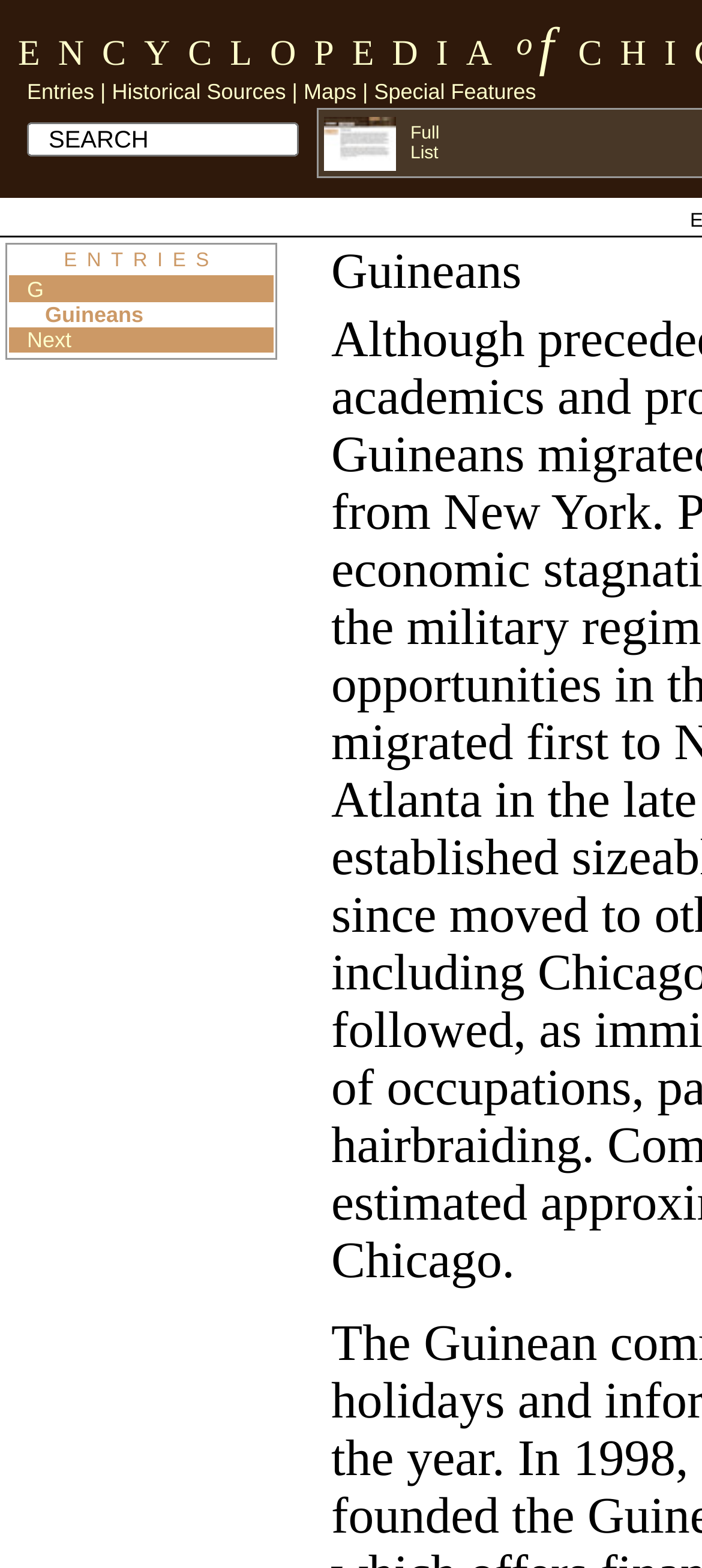Generate a detailed explanation of the webpage's features and information.

The webpage is about Guineans, and it appears to be an encyclopedia or a knowledge base. At the top, there are several links, including "ENCYCLOPEDIA", "o", and "f", which are positioned horizontally next to each other. The "f" link has a dropdown menu with several options, including "Entries", "Historical Sources", "Maps", and "Special Features", which are listed vertically below the "f" link.

To the right of the links, there is a search box with a label "SEARCH" and a text input field. Below the search box, there is a table with three rows. The first row has a cell with the text "ENTRIES", the second row has a cell with the text "G", and the third row has a cell with the text "Guineans Next". The "Guineans Next" cell has a link labeled "Next" positioned at the top-left corner of the cell.

Overall, the webpage appears to be a navigation page or a portal to access various resources and information related to Guineans.